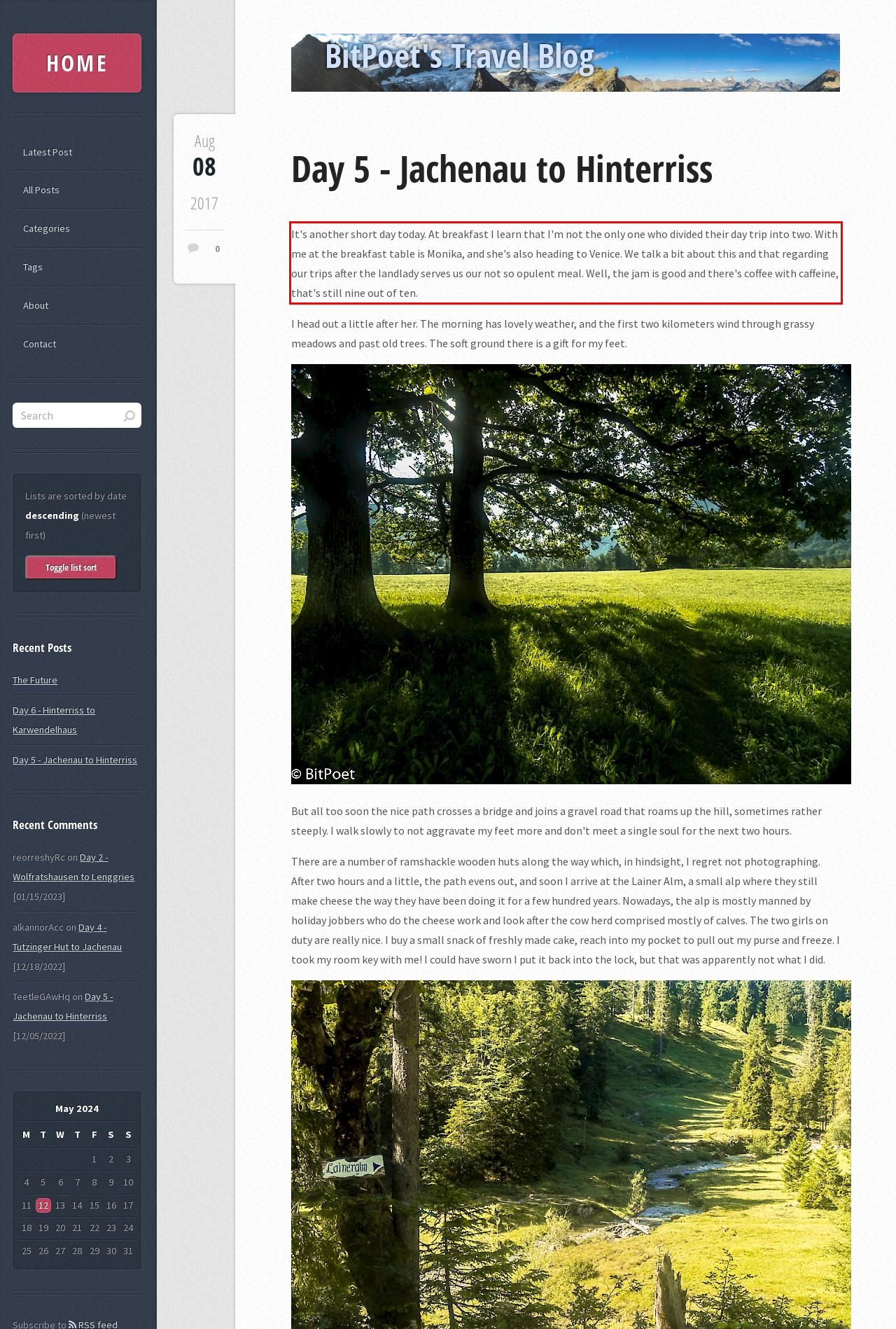Analyze the red bounding box in the provided webpage screenshot and generate the text content contained within.

It's another short day today. At breakfast I learn that I'm not the only one who divided their day trip into two. With me at the breakfast table is Monika, and she's also heading to Venice. We talk a bit about this and that regarding our trips after the landlady serves us our not so opulent meal. Well, the jam is good and there's coffee with caffeine, that's still nine out of ten.